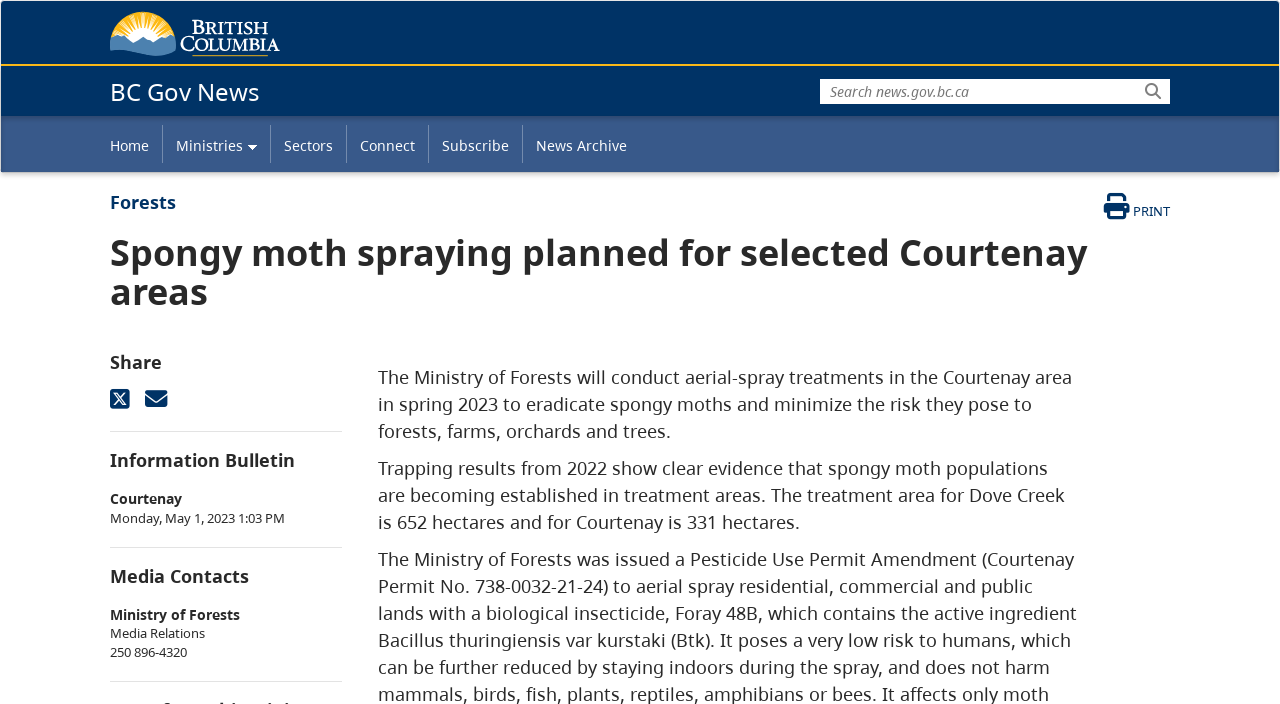Using the provided element description "News Archive", determine the bounding box coordinates of the UI element.

[0.408, 0.178, 0.5, 0.232]